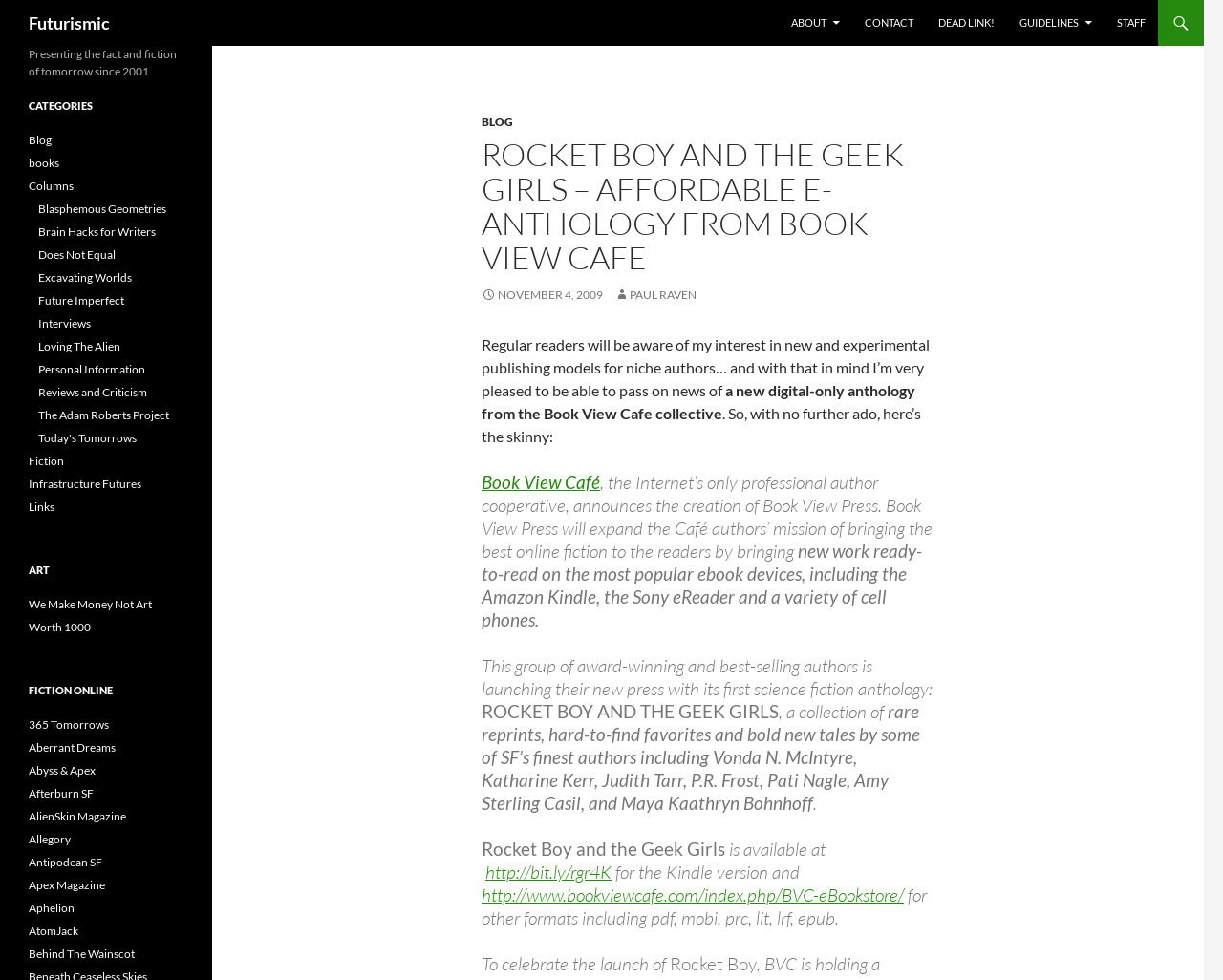Describe the entire webpage, focusing on both content and design.

The webpage is about Futurismic, a website focused on science fiction and futuristic topics. At the top, there is a heading "Futurismic" with a link to the website's homepage. Below it, there are several links to different sections of the website, including "ABOUT", "CONTACT", "GUIDELINES", and "STAFF".

The main content of the webpage is an article about a new digital-only anthology from the Book View Cafe collective, titled "Rocket Boy and the Geek Girls". The article is divided into several paragraphs, with headings and links to other relevant websites. The text describes the anthology, its contents, and its availability on various e-book platforms.

To the right of the article, there is a sidebar with several headings, including "CATEGORIES", "ART", and "FICTION ONLINE". Under each heading, there are links to various websites and online resources related to science fiction, art, and fiction.

At the bottom of the webpage, there are more links to other sections of the website, including "BLOG", "BOOKS", "COLUMNS", and "REVIEWS AND CRITICISM". There are also links to external websites, such as "We Make Money Not Art" and "Worth 1000", which are related to art and science fiction.

Overall, the webpage is a hub for science fiction enthusiasts, providing access to various resources, articles, and online communities related to the genre.